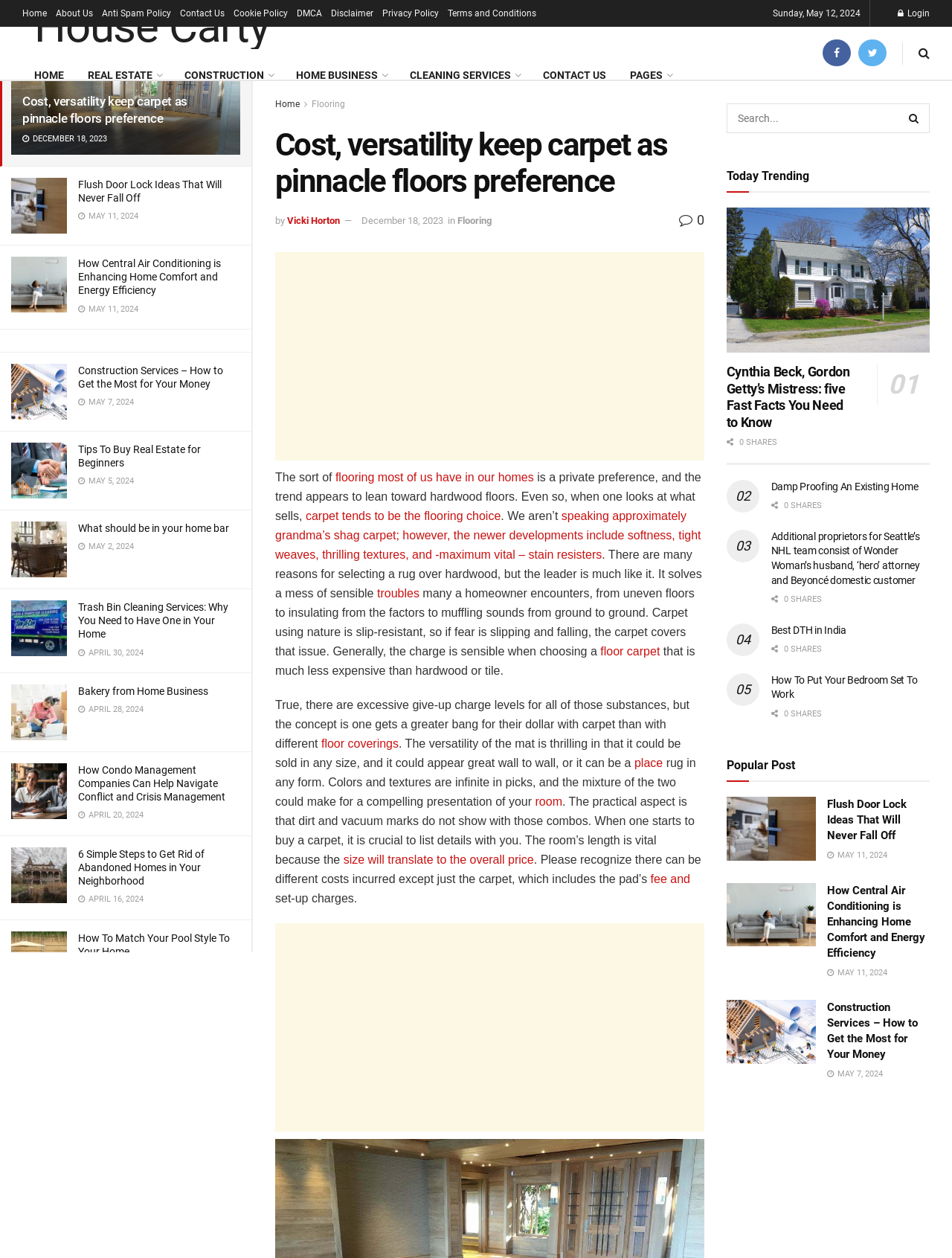Please determine the bounding box coordinates for the UI element described as: "Load More".

[0.081, 0.928, 0.183, 0.952]